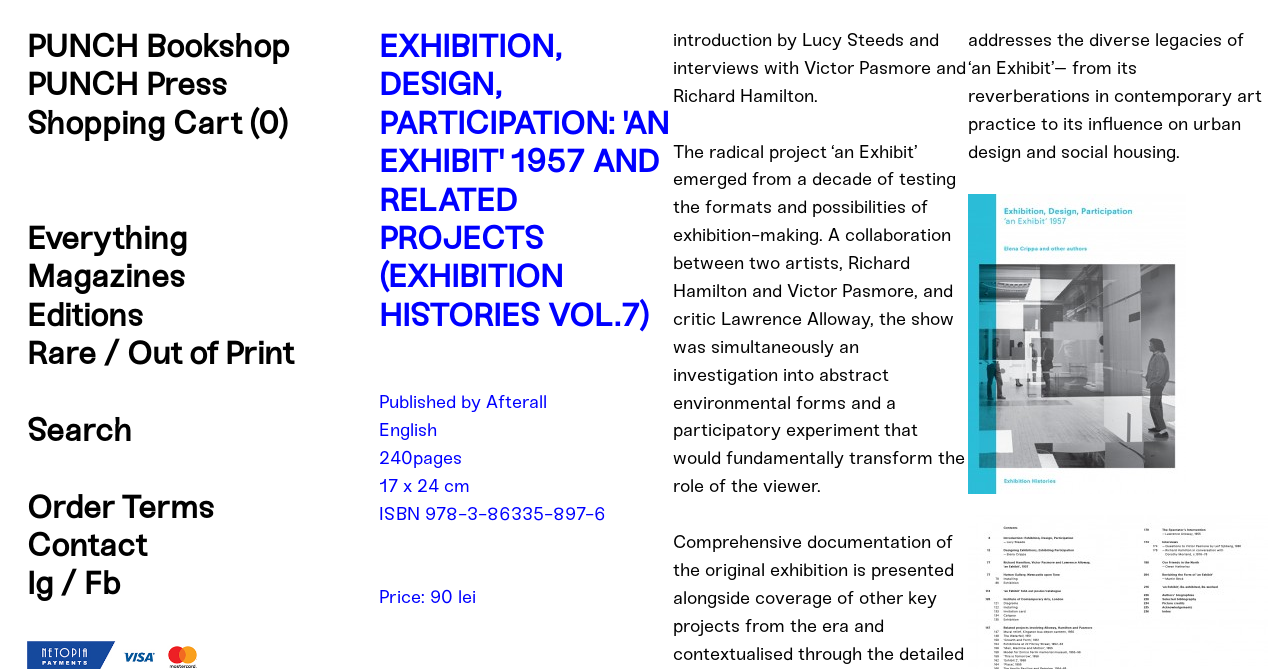Answer briefly with one word or phrase:
What is the name of the bookshop?

PUNCH Bookshop